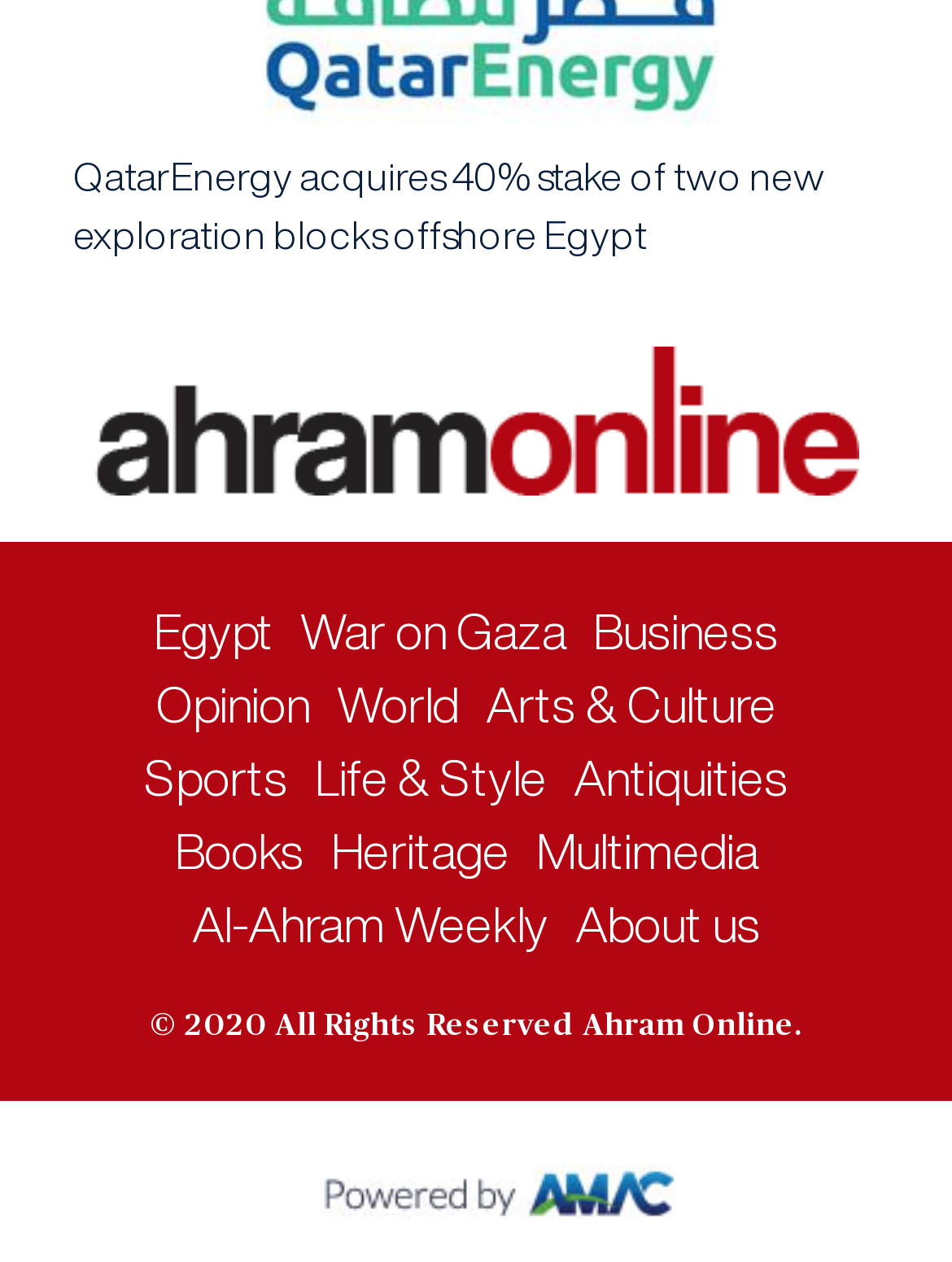Please identify the bounding box coordinates of the clickable region that I should interact with to perform the following instruction: "Explore Business news". The coordinates should be expressed as four float numbers between 0 and 1, i.e., [left, top, right, bottom].

[0.623, 0.479, 0.818, 0.52]